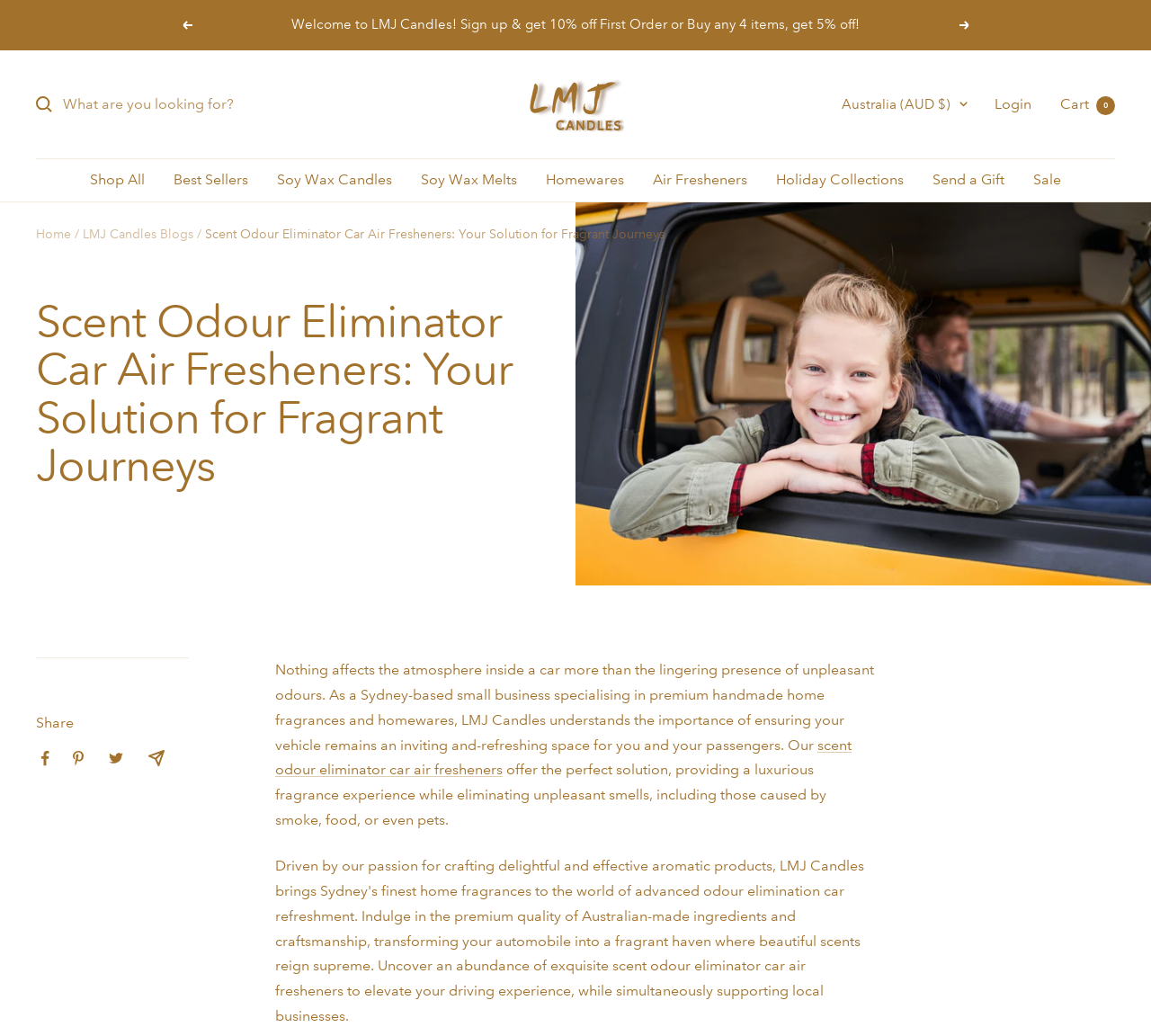Locate the bounding box coordinates of the UI element described by: "Majdouline Aslan Call of Duty". The bounding box coordinates should consist of four float numbers between 0 and 1, i.e., [left, top, right, bottom].

None